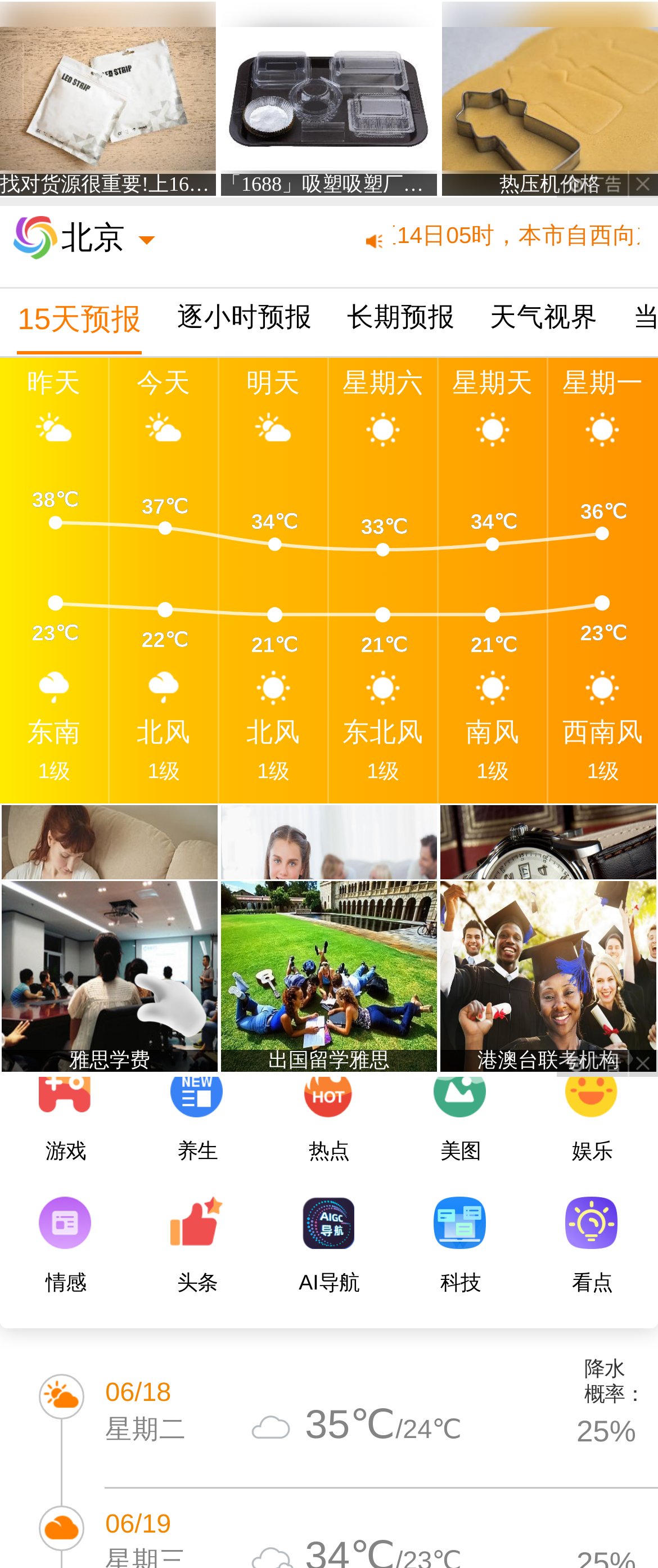Highlight the bounding box coordinates of the region I should click on to meet the following instruction: "check long-term weather forecast".

[0.527, 0.184, 0.691, 0.226]